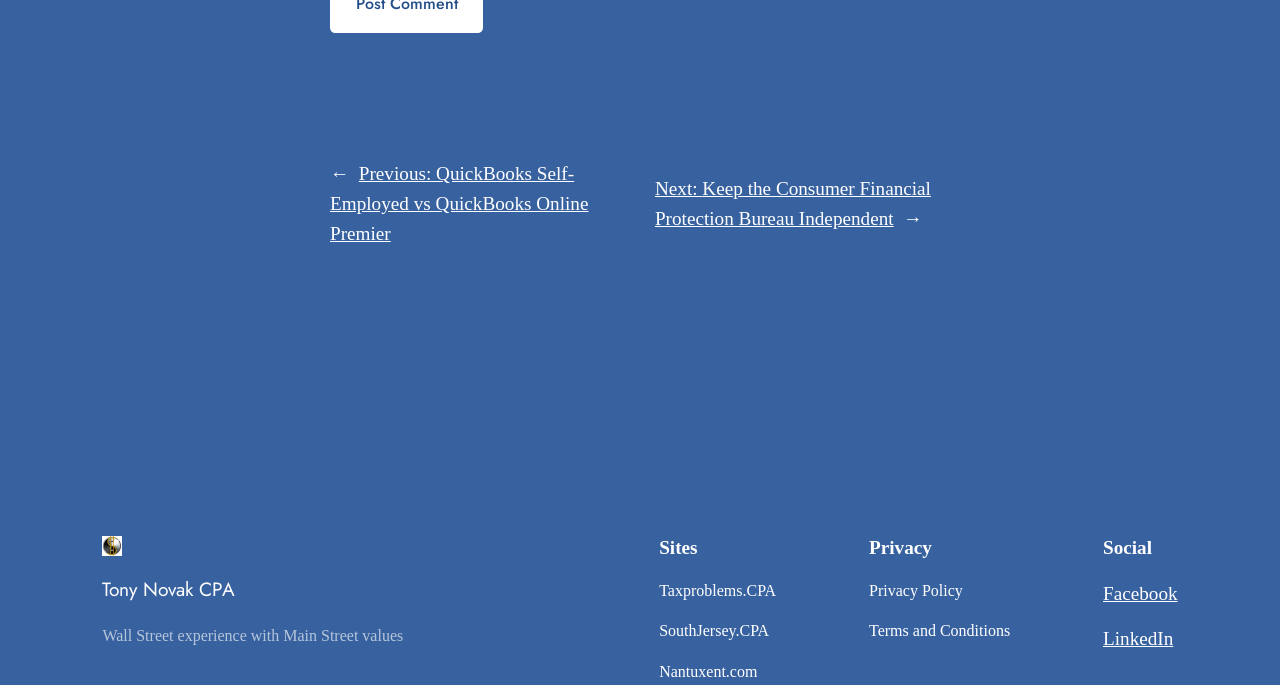What is the name of the policy under the 'Privacy' section?
We need a detailed and meticulous answer to the question.

The name of the policy under the 'Privacy' section can be found in the navigation element 'Navigation 2' and is labeled as 'Privacy Policy'.